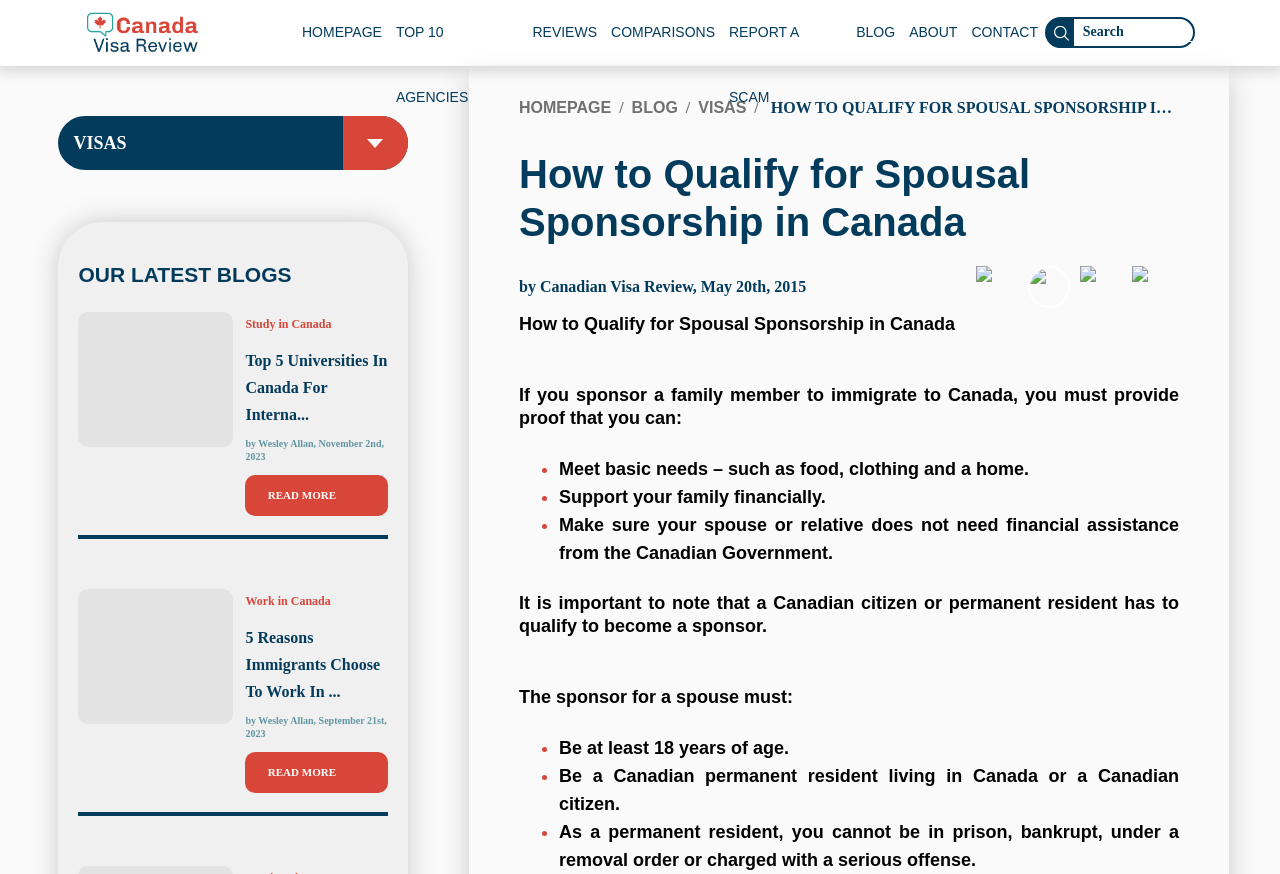Respond with a single word or phrase to the following question:
How many latest blogs are displayed on the webpage?

2